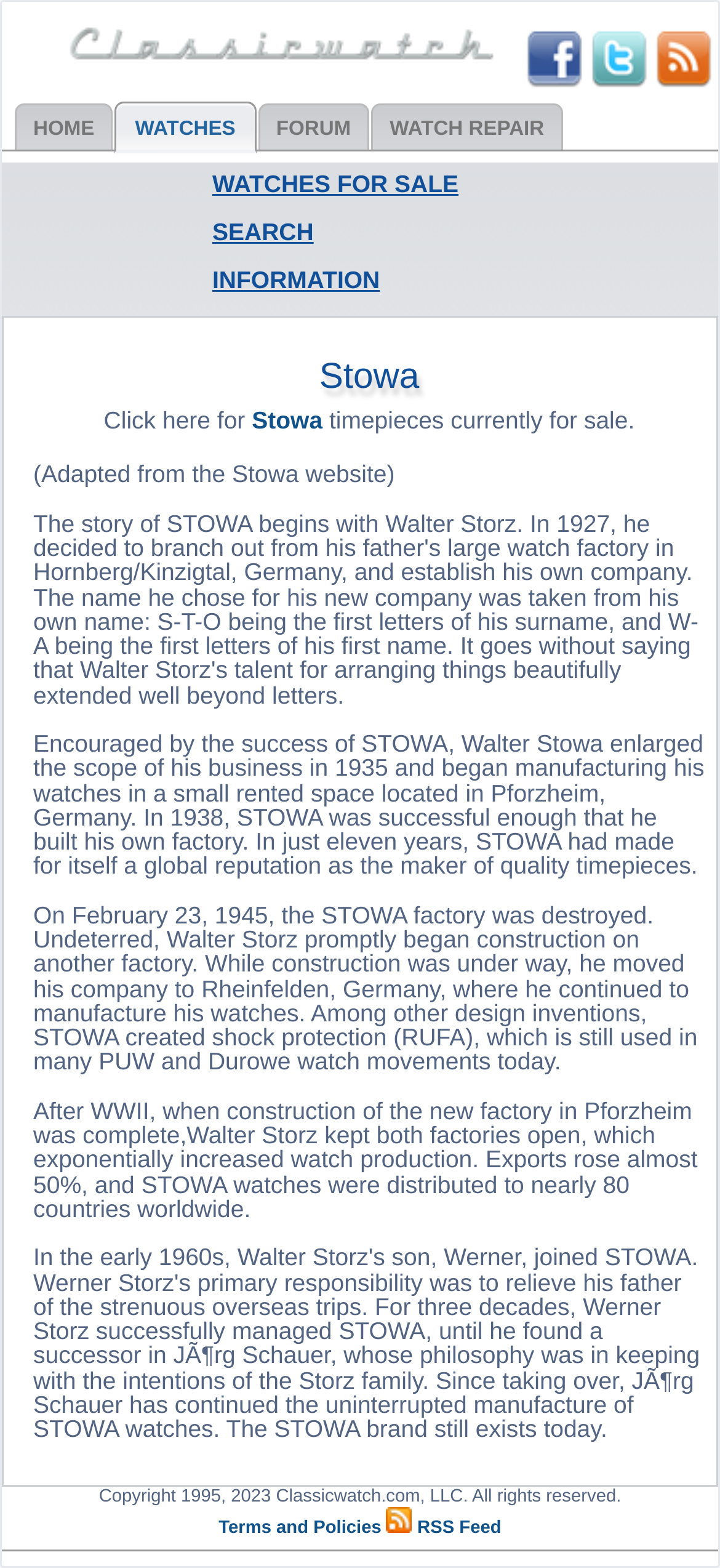Identify the bounding box coordinates for the element you need to click to achieve the following task: "Click on Stowa timepieces for sale". The coordinates must be four float values ranging from 0 to 1, formatted as [left, top, right, bottom].

[0.35, 0.26, 0.448, 0.277]